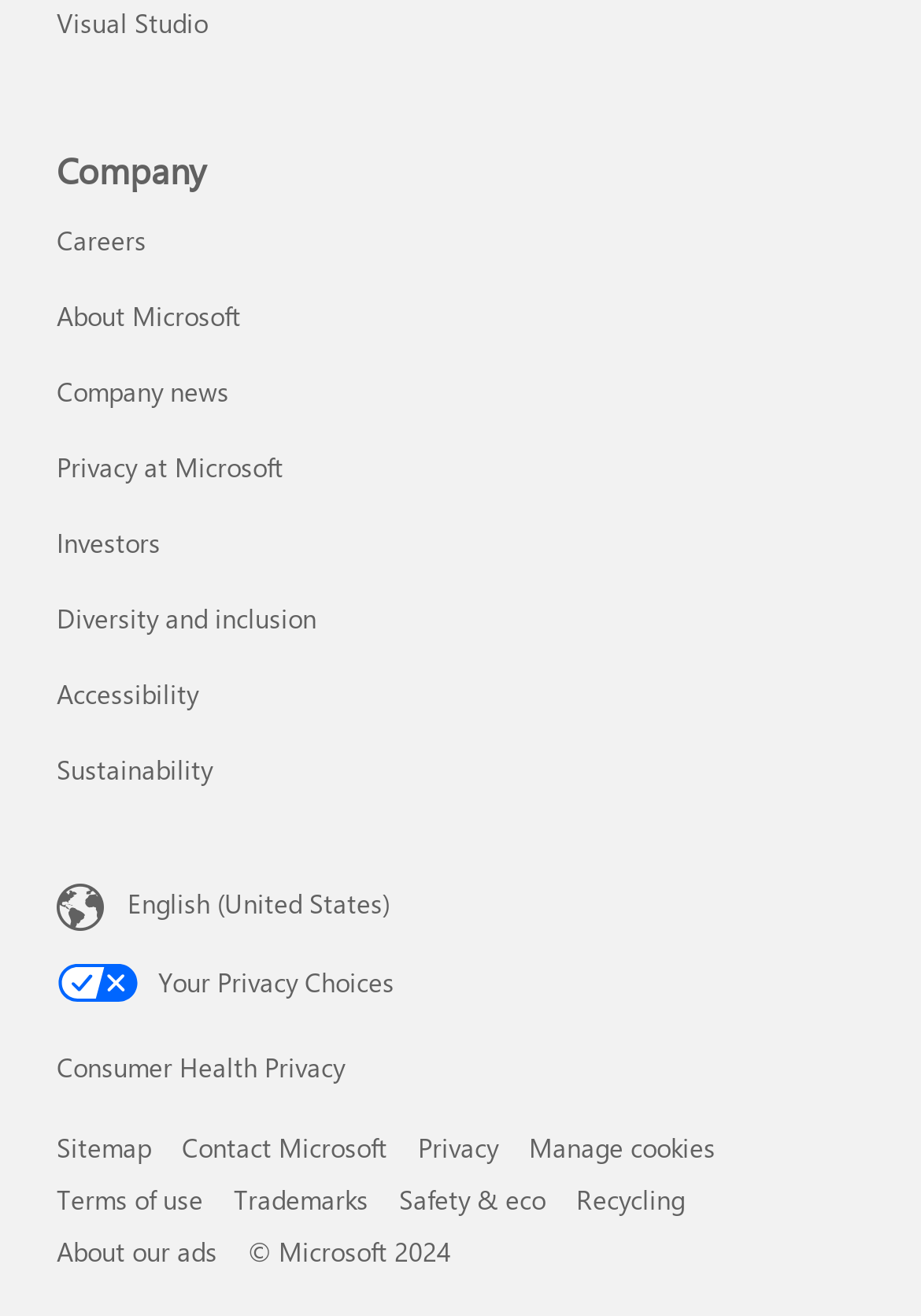Provide the bounding box coordinates of the HTML element this sentence describes: "Accessibility". The bounding box coordinates consist of four float numbers between 0 and 1, i.e., [left, top, right, bottom].

[0.062, 0.514, 0.215, 0.541]